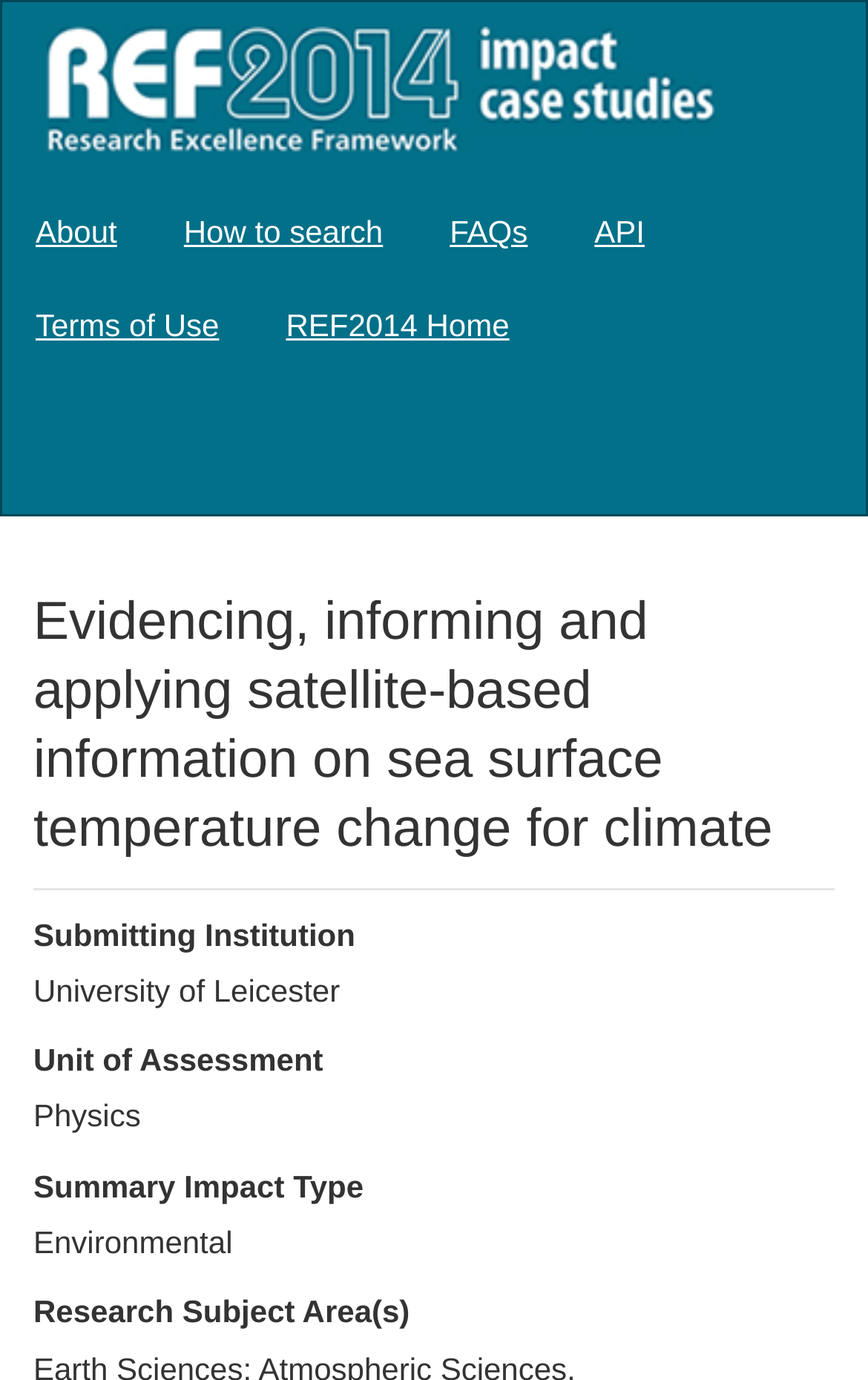Provide a brief response to the question below using one word or phrase:
What is the summary impact type?

Environmental